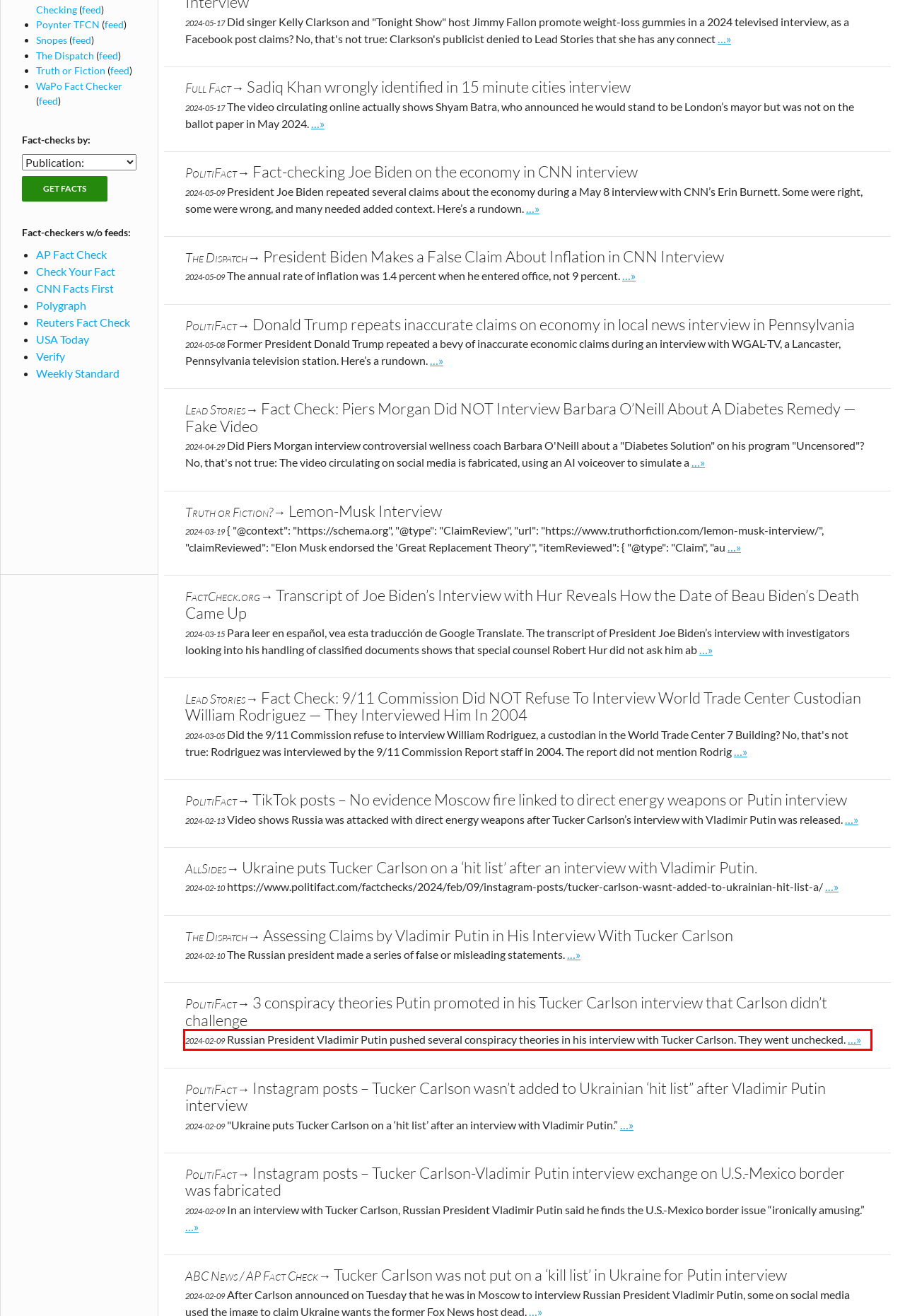Look at the webpage screenshot and recognize the text inside the red bounding box.

2024-02-09 Russian President Vladimir Putin pushed several conspiracy theories in his interview with Tucker Carlson. They went unchecked. Go to site post …»